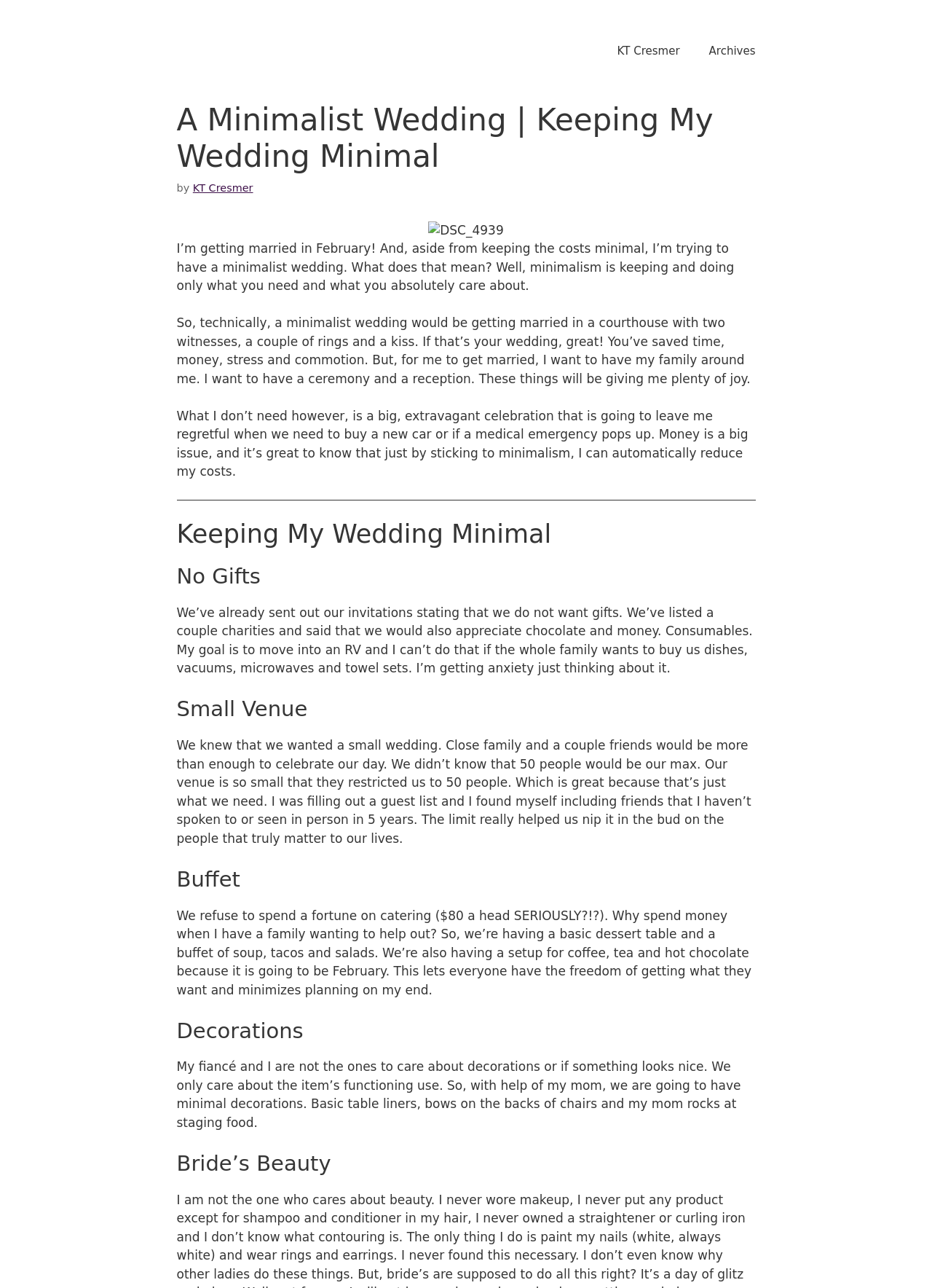Given the element description, predict the bounding box coordinates in the format (top-left x, top-left y, bottom-right x, bottom-right y), using floating point numbers between 0 and 1: KT Cresmer

[0.647, 0.023, 0.745, 0.057]